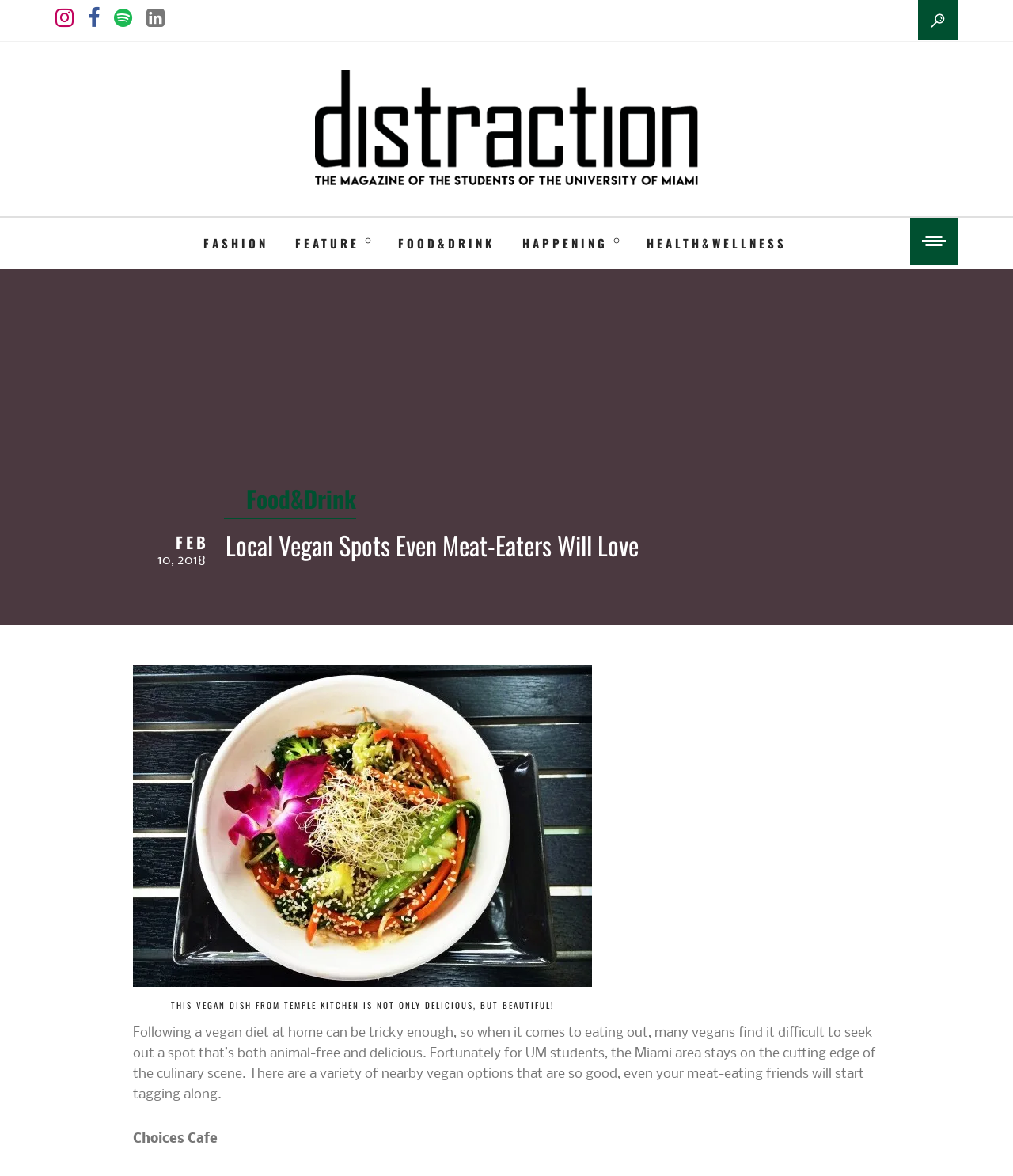Refer to the screenshot and give an in-depth answer to this question: What is the category of the article?

I determined the category of the article by looking at the navigation links at the top of the webpage, which include 'FASHION', 'FEATURE', 'FOOD&DRINK', 'HAPPENING', and 'HEALTH&WELLNESS'. The article's title 'Local Vegan Spots Even Meat-Eaters Will Love' is also categorized under 'FOOD&DRINK'.